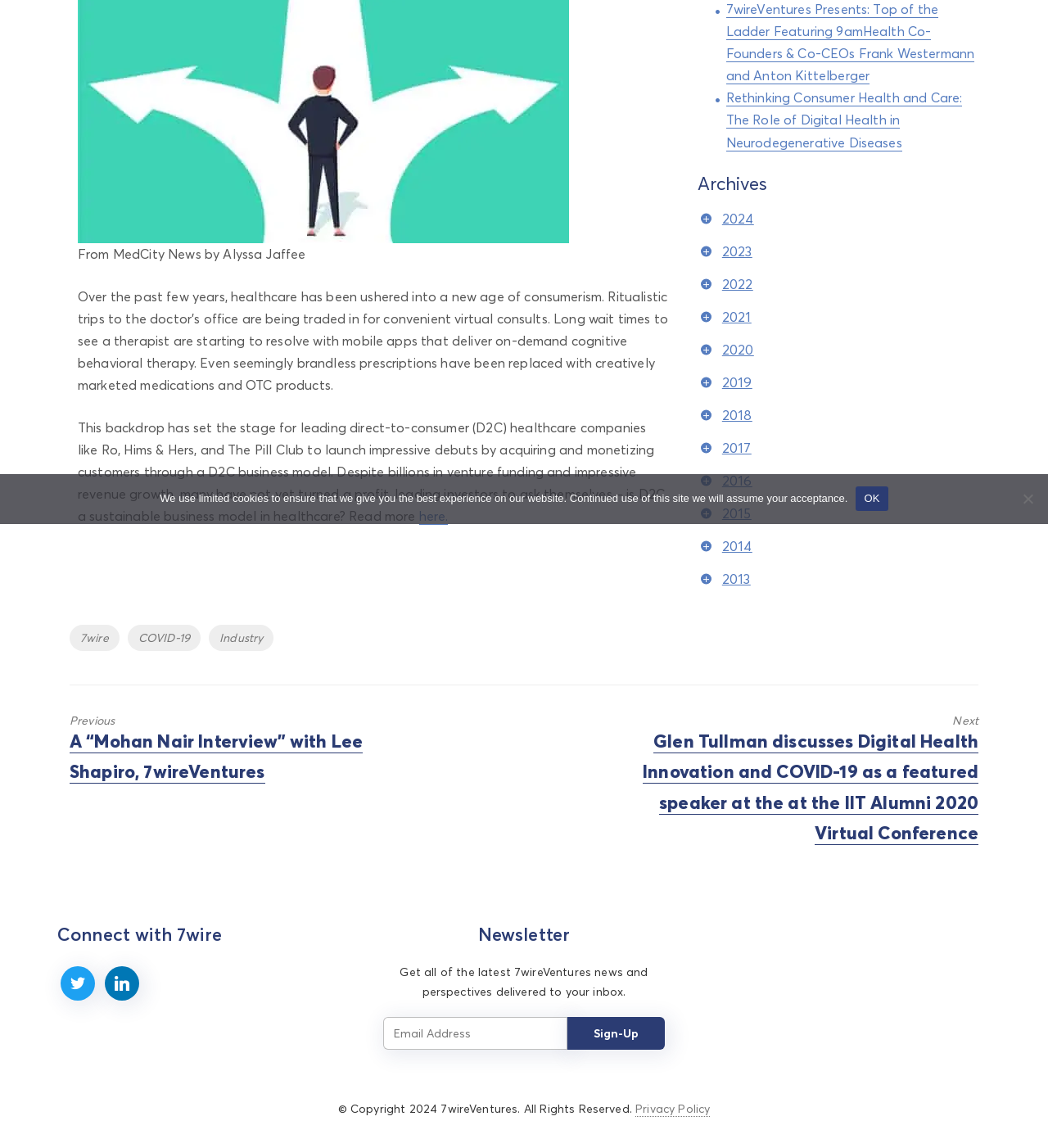Locate the UI element described as follows: "parent_node: 2014". Return the bounding box coordinates as four float numbers between 0 and 1 in the order [left, top, right, bottom].

[0.665, 0.465, 0.934, 0.502]